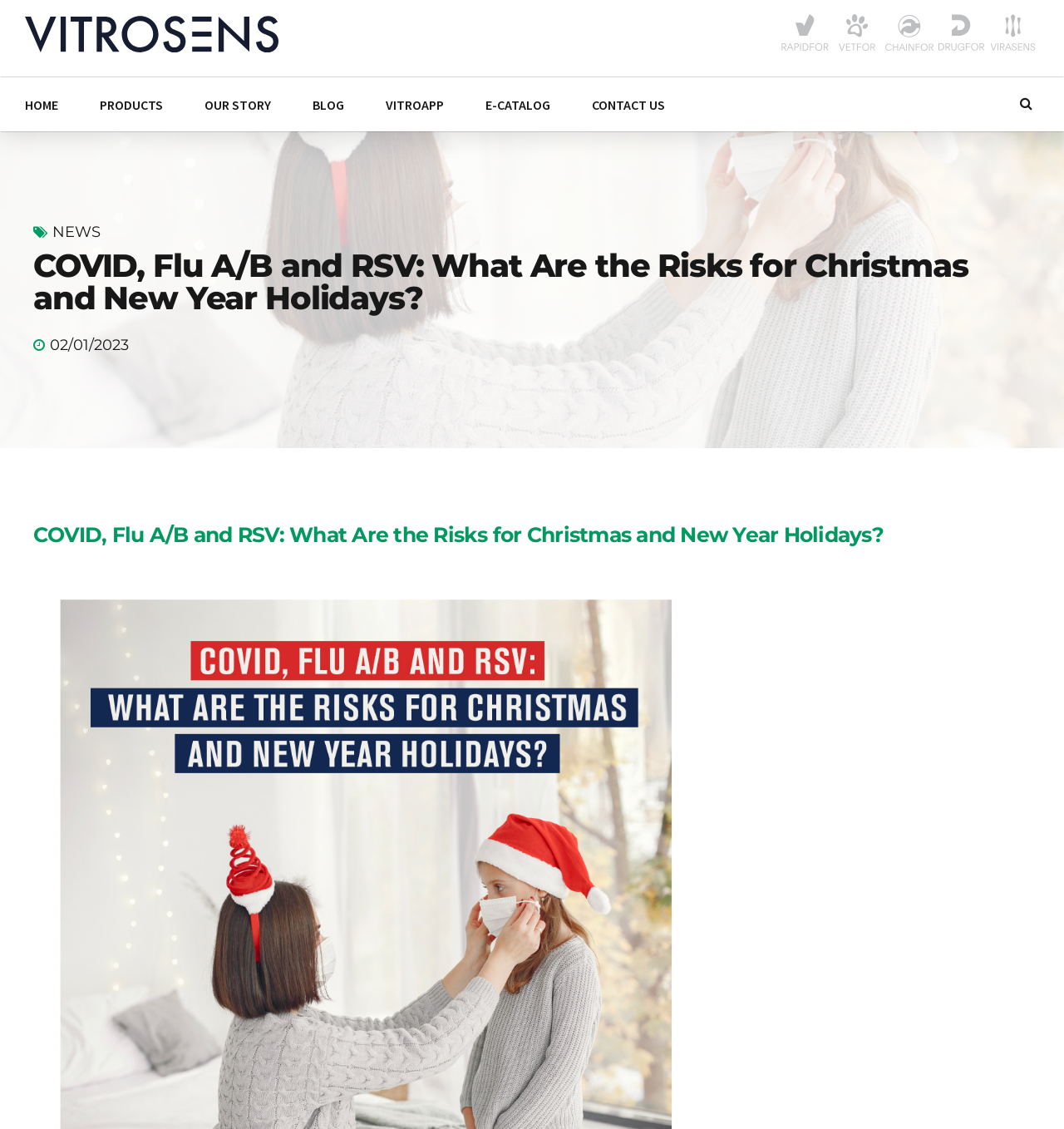Determine the bounding box coordinates of the section to be clicked to follow the instruction: "Go to the HOME page". The coordinates should be given as four float numbers between 0 and 1, formatted as [left, top, right, bottom].

[0.023, 0.085, 0.055, 0.1]